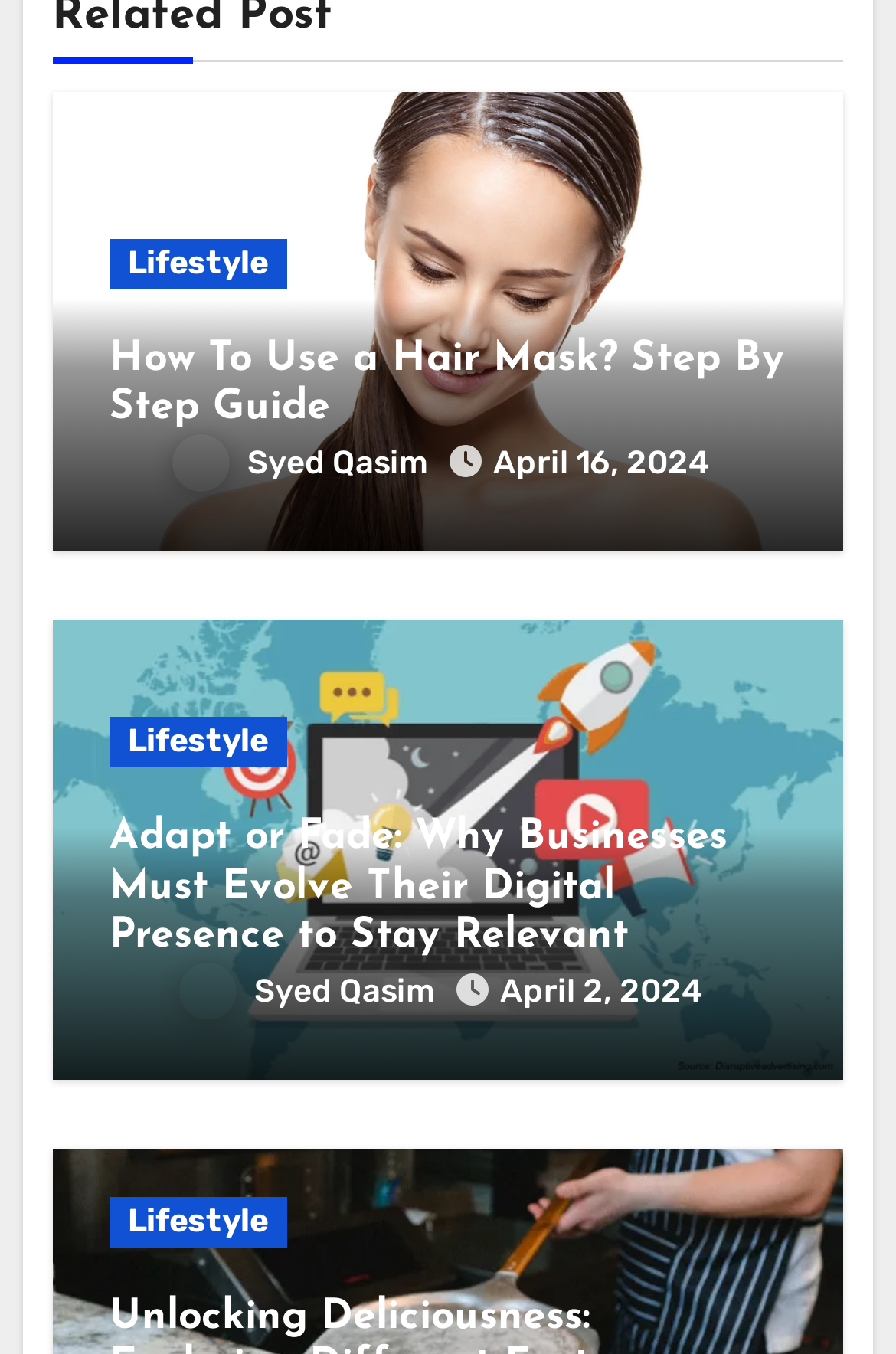Identify the bounding box for the described UI element. Provide the coordinates in (top-left x, top-left y, bottom-right x, bottom-right y) format with values ranging from 0 to 1: evamarkets

None